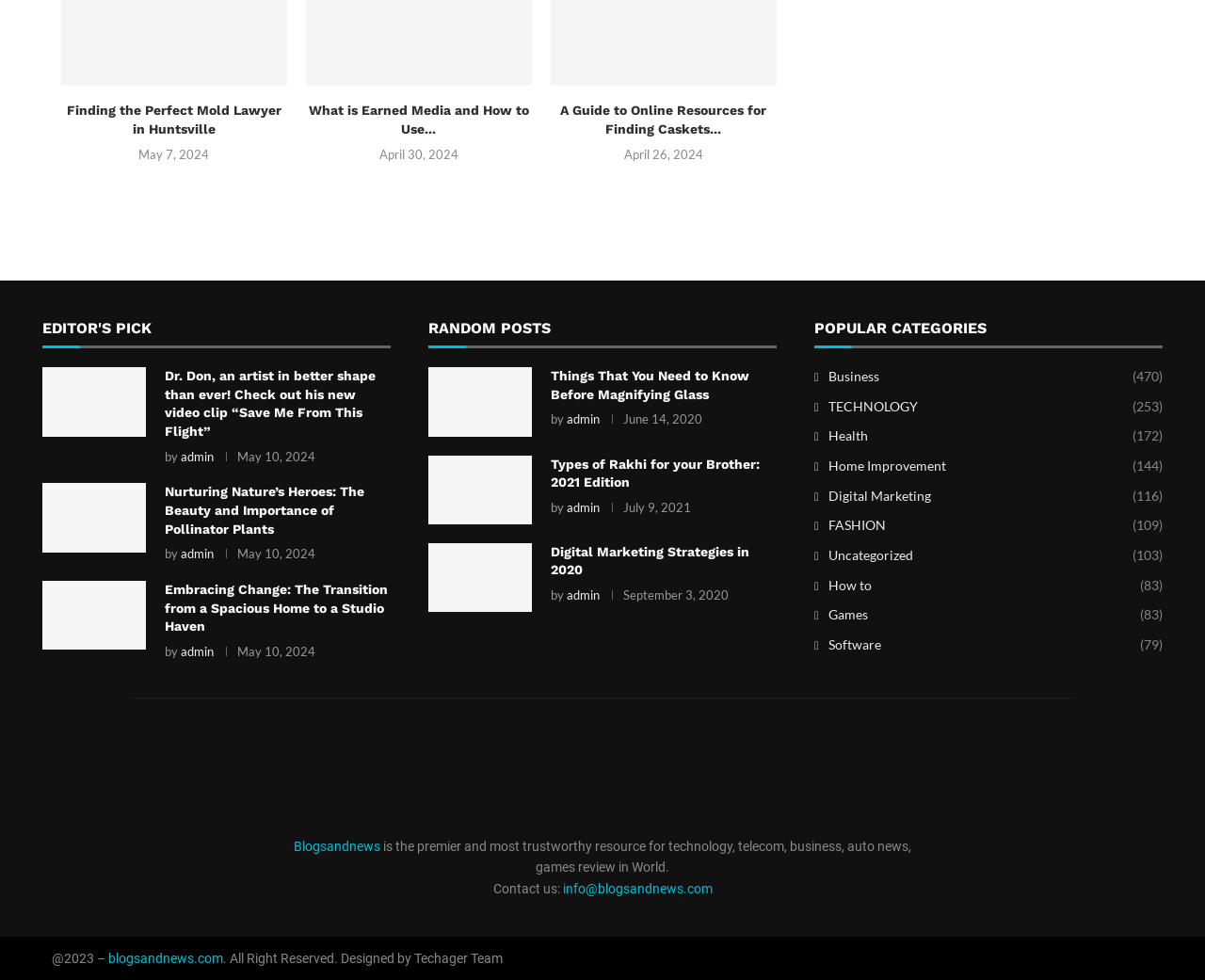By analyzing the image, answer the following question with a detailed response: How many categories are listed in the 'POPULAR CATEGORIES' section?

I counted the number of categories listed in the 'POPULAR CATEGORIES' section, which includes 'Business', 'TECHNOLOGY', 'Health', and six others, for a total of 9 categories.